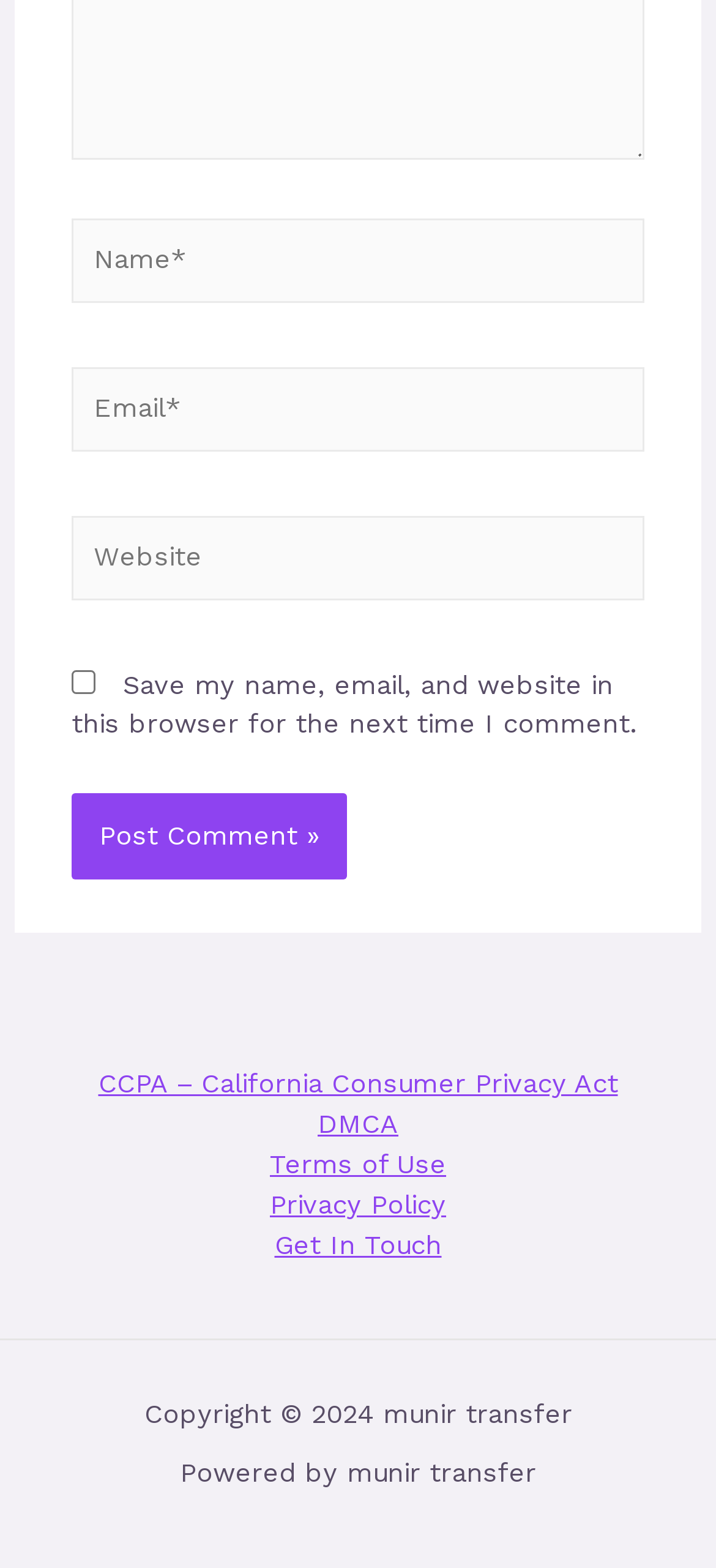Show the bounding box coordinates for the HTML element as described: "parent_node: Website name="url" placeholder="Website"".

[0.1, 0.329, 0.9, 0.383]